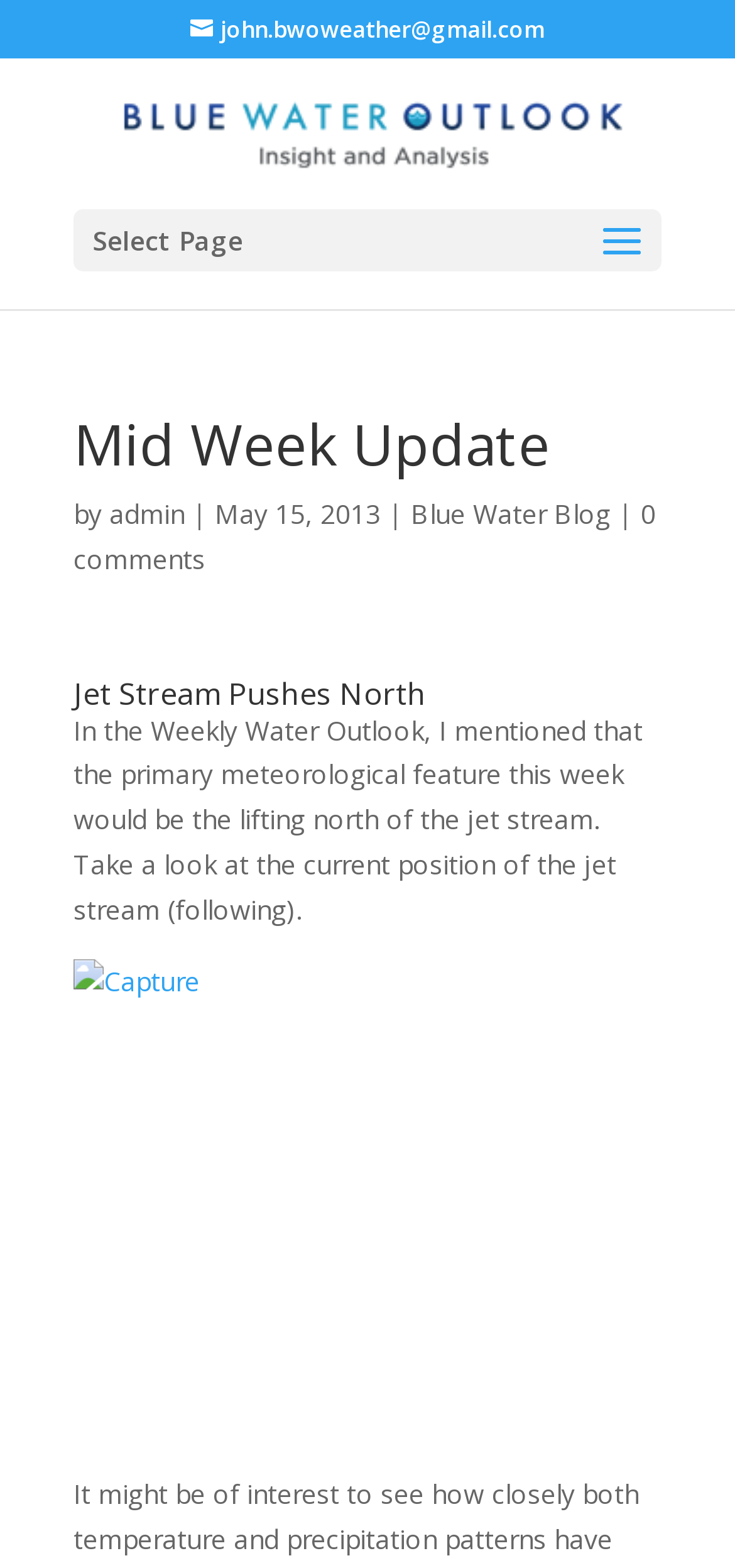What is the author of the blog post?
Refer to the image and give a detailed answer to the query.

The author of the blog post can be found by looking at the text 'by' followed by a link 'admin', which indicates that 'admin' is the author of the post.